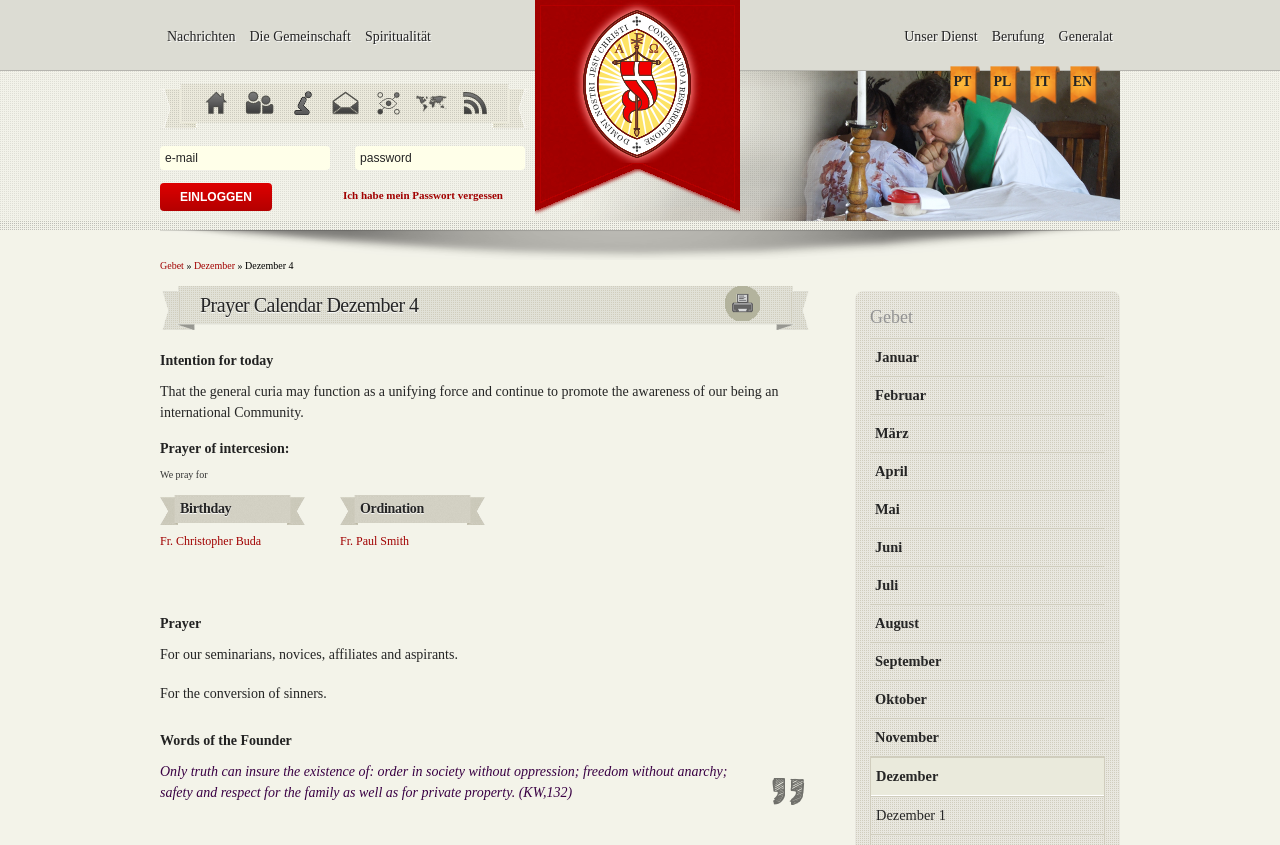Locate the bounding box coordinates of the clickable area needed to fulfill the instruction: "Click on the Gebet link".

[0.125, 0.308, 0.144, 0.321]